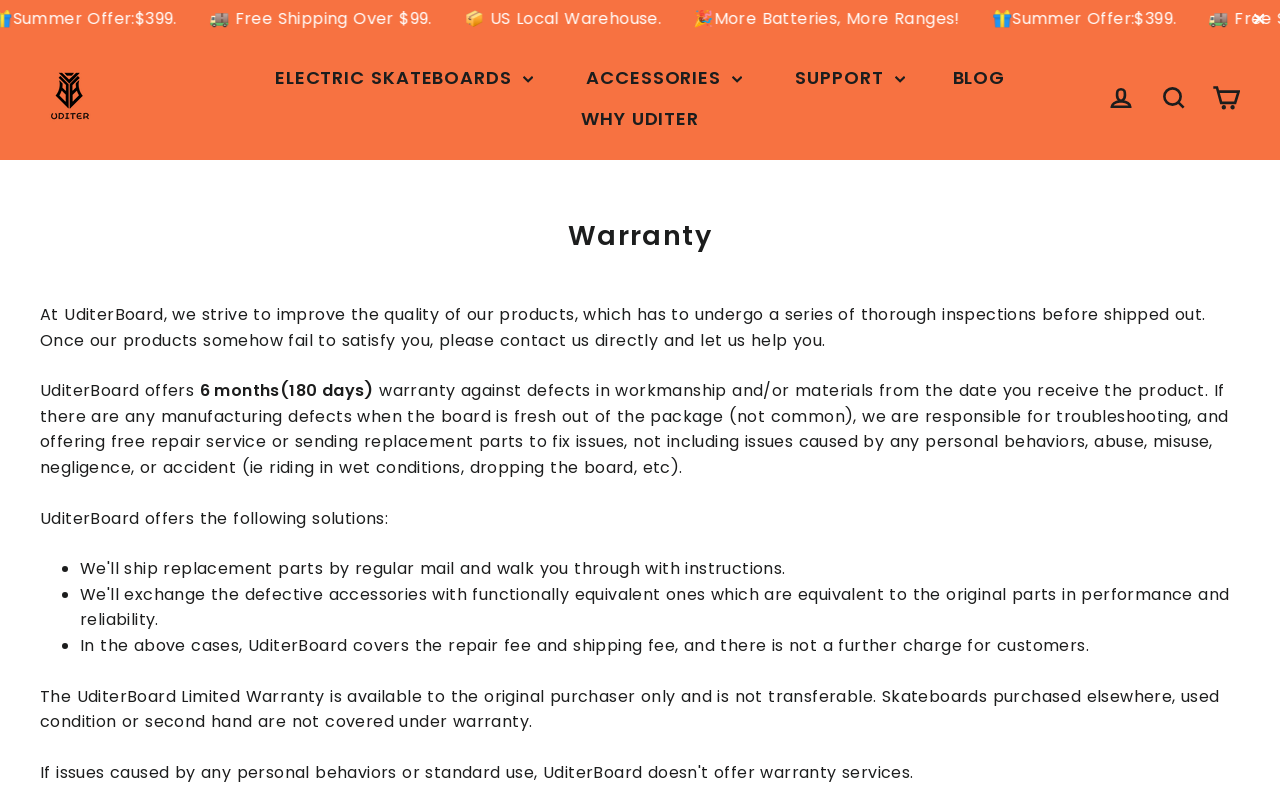Find and provide the bounding box coordinates for the UI element described here: "Electric Skateboards". The coordinates should be given as four float numbers between 0 and 1: [left, top, right, bottom].

[0.196, 0.072, 0.435, 0.125]